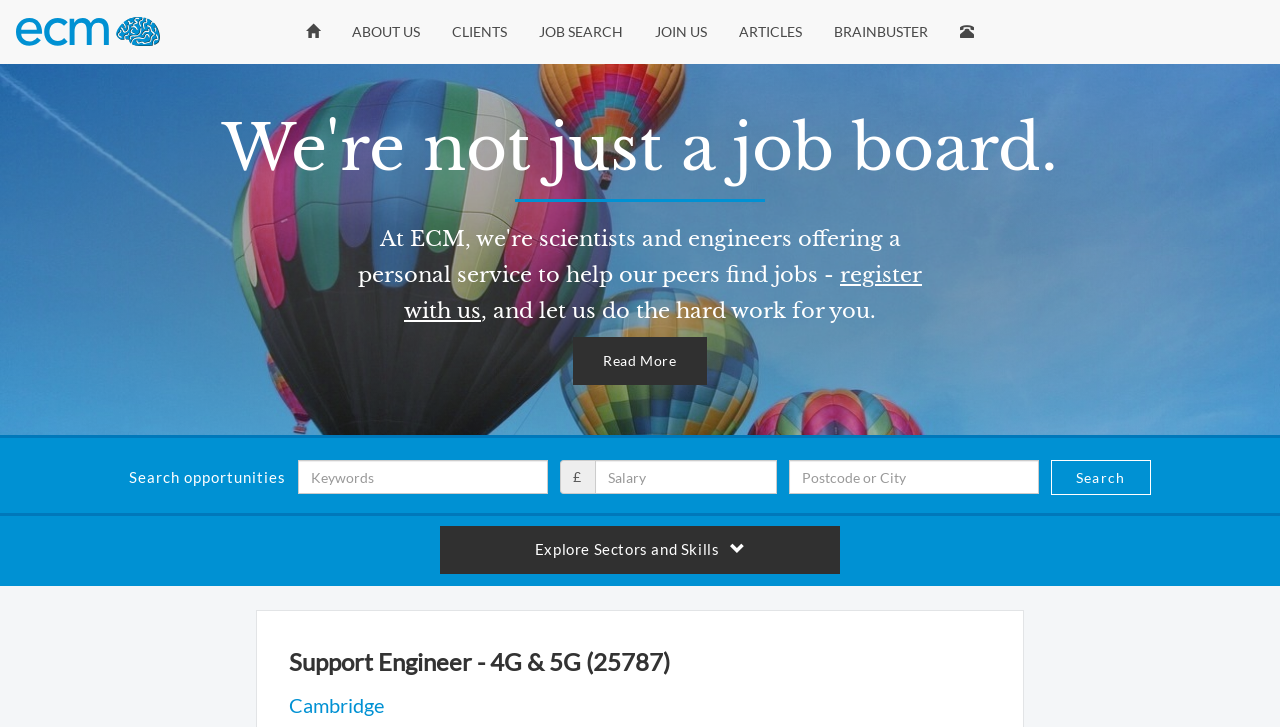Describe every aspect of the webpage comprehensively.

This webpage appears to be a job posting page, specifically for a Support Engineer position in 4G and 5G mobile communications software projects. 

At the top of the page, there is a navigation menu with links to various sections of the website, including "Home", "ABOUT US", "CLIENTS", "JOB SEARCH", "JOIN US", "ARTICLES", "BRAINBUSTER", and "Contact". 

Below the navigation menu, there is a call-to-action link "register with us" and a brief text stating "and let us do the hard work for you." 

On the left side of the page, there is a job search section with a text box to input keywords, a salary range selector, and a text box to input a postcode or city. There is also a "Search" button to initiate the job search. 

On the right side of the page, there is a job posting section with a heading "Support Engineer - 4G & 5G (25787)" and a brief description mentioning the location "Cambridge". There is also a "Read More" link to access more details about the job posting. 

At the bottom of the page, there is a button "Explore Sectors and Skills" that can be expanded to reveal more information.